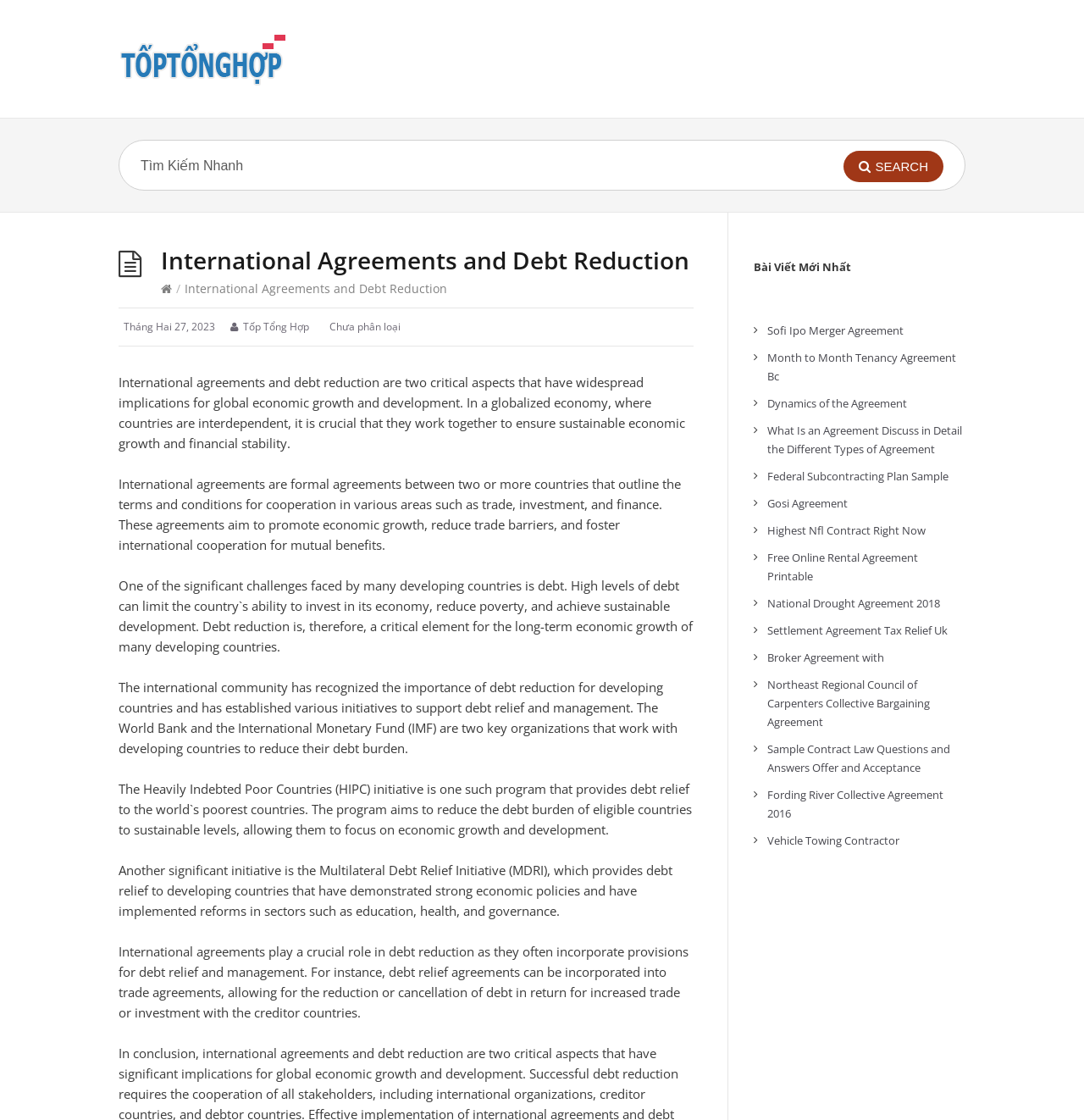Find the bounding box coordinates for the area that must be clicked to perform this action: "Read the article about Sofi Ipo Merger Agreement".

[0.708, 0.288, 0.834, 0.302]